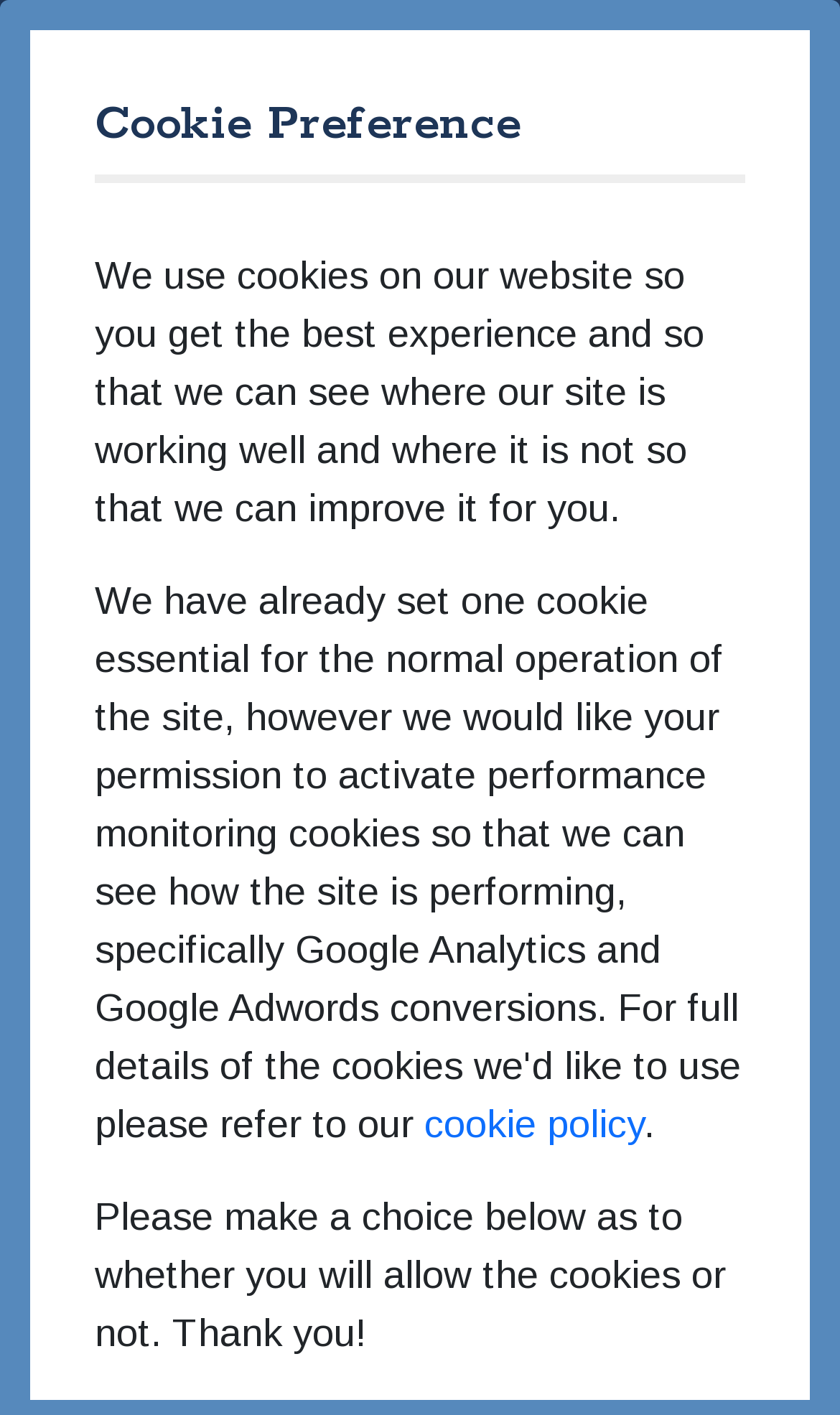Identify the bounding box coordinates for the UI element described as follows: "name="q" placeholder="Search this site here"". Ensure the coordinates are four float numbers between 0 and 1, formatted as [left, top, right, bottom].

[0.038, 0.356, 0.833, 0.423]